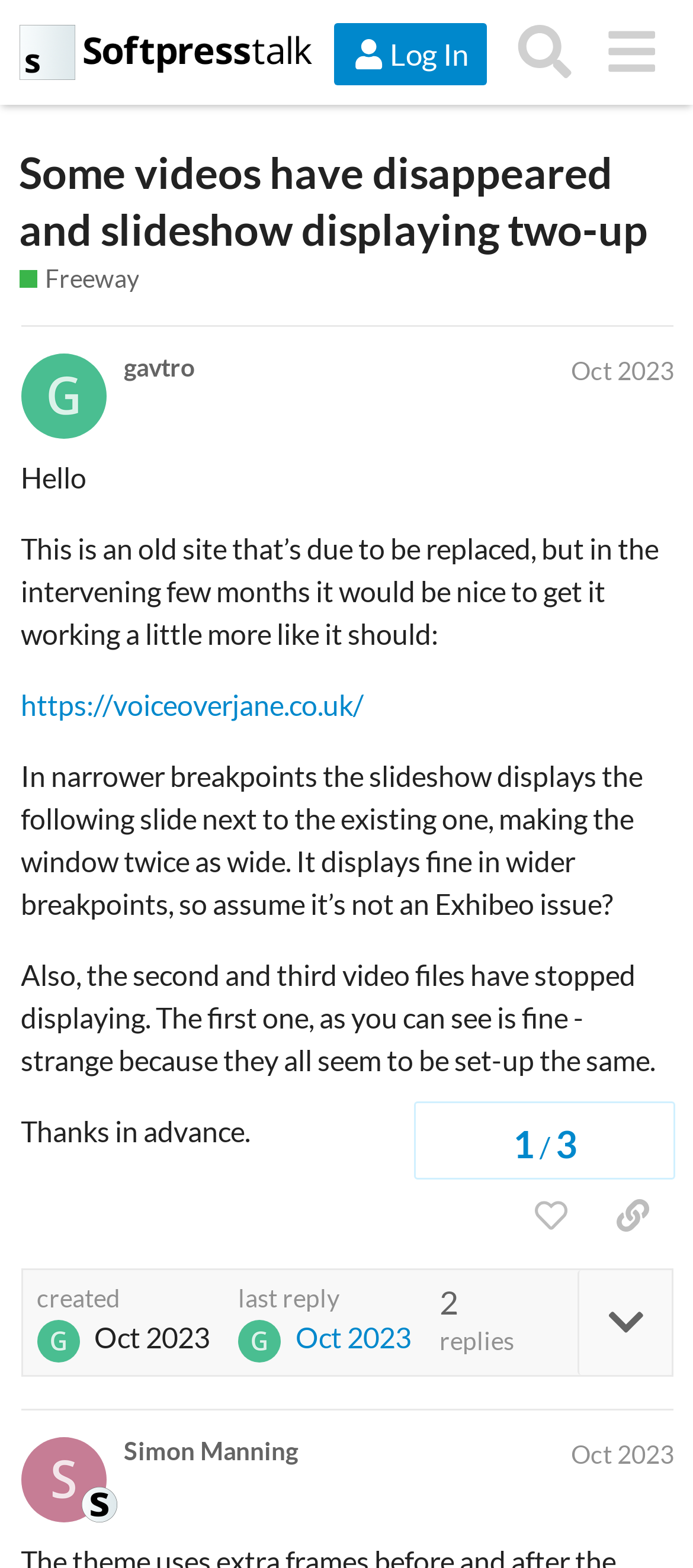Can you pinpoint the bounding box coordinates for the clickable element required for this instruction: "Copy a link to this post"? The coordinates should be four float numbers between 0 and 1, i.e., [left, top, right, bottom].

[0.854, 0.753, 0.973, 0.798]